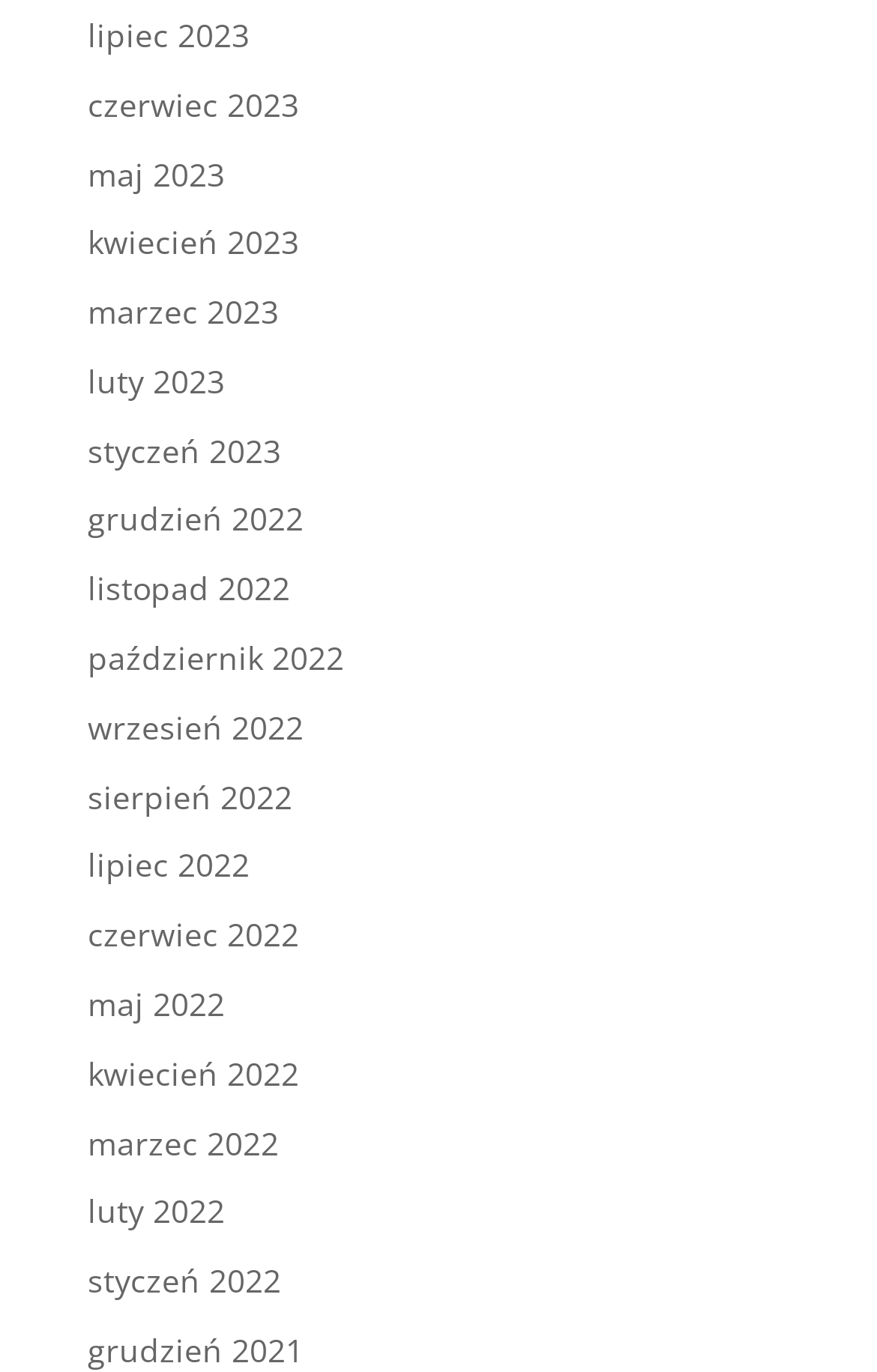Please identify the bounding box coordinates of the clickable region that I should interact with to perform the following instruction: "access May 2022". The coordinates should be expressed as four float numbers between 0 and 1, i.e., [left, top, right, bottom].

[0.1, 0.716, 0.256, 0.747]